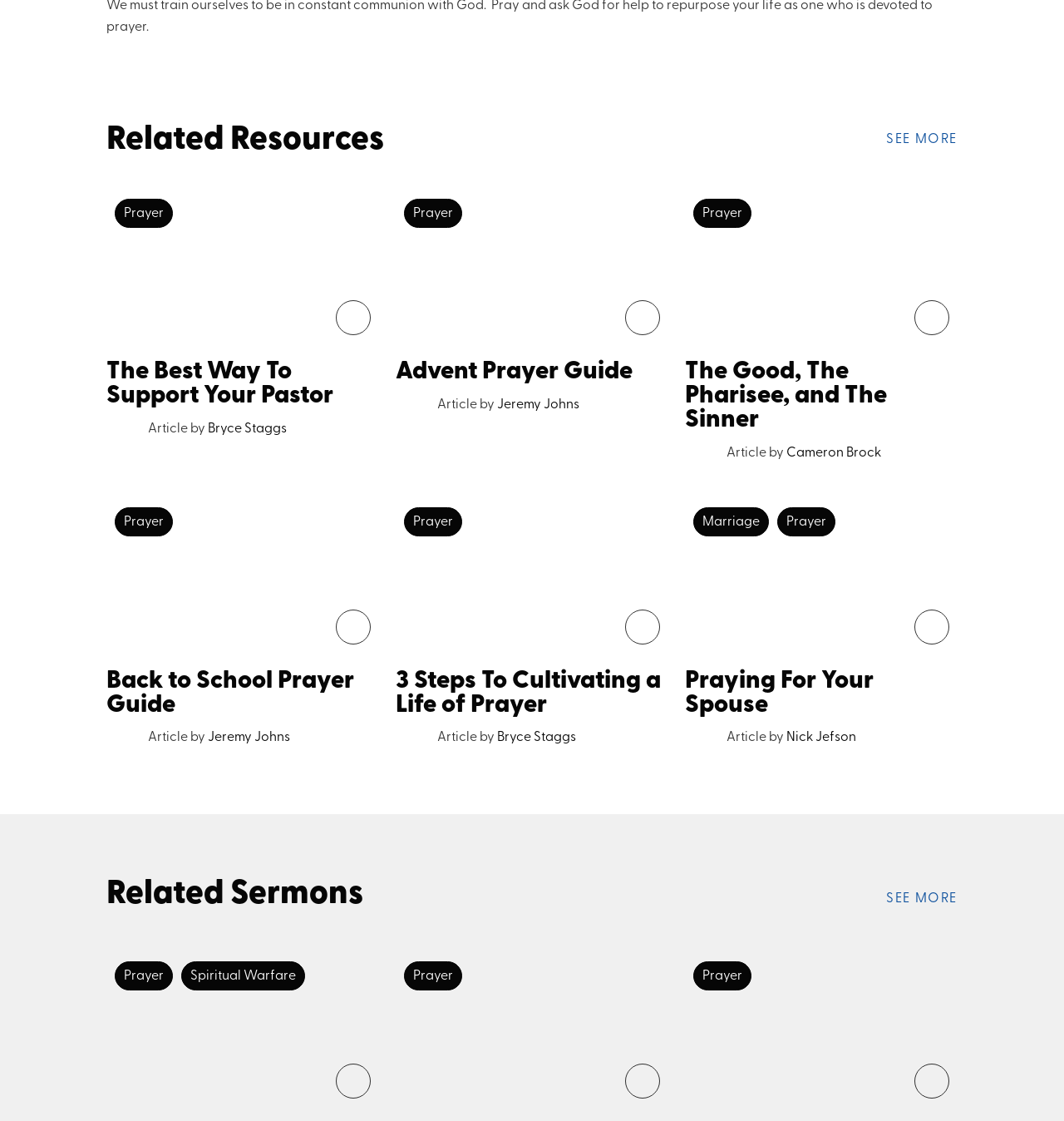Locate the bounding box coordinates of the element that should be clicked to fulfill the instruction: "View the sermon 'Praying For Your Spouse'".

[0.644, 0.596, 0.821, 0.641]